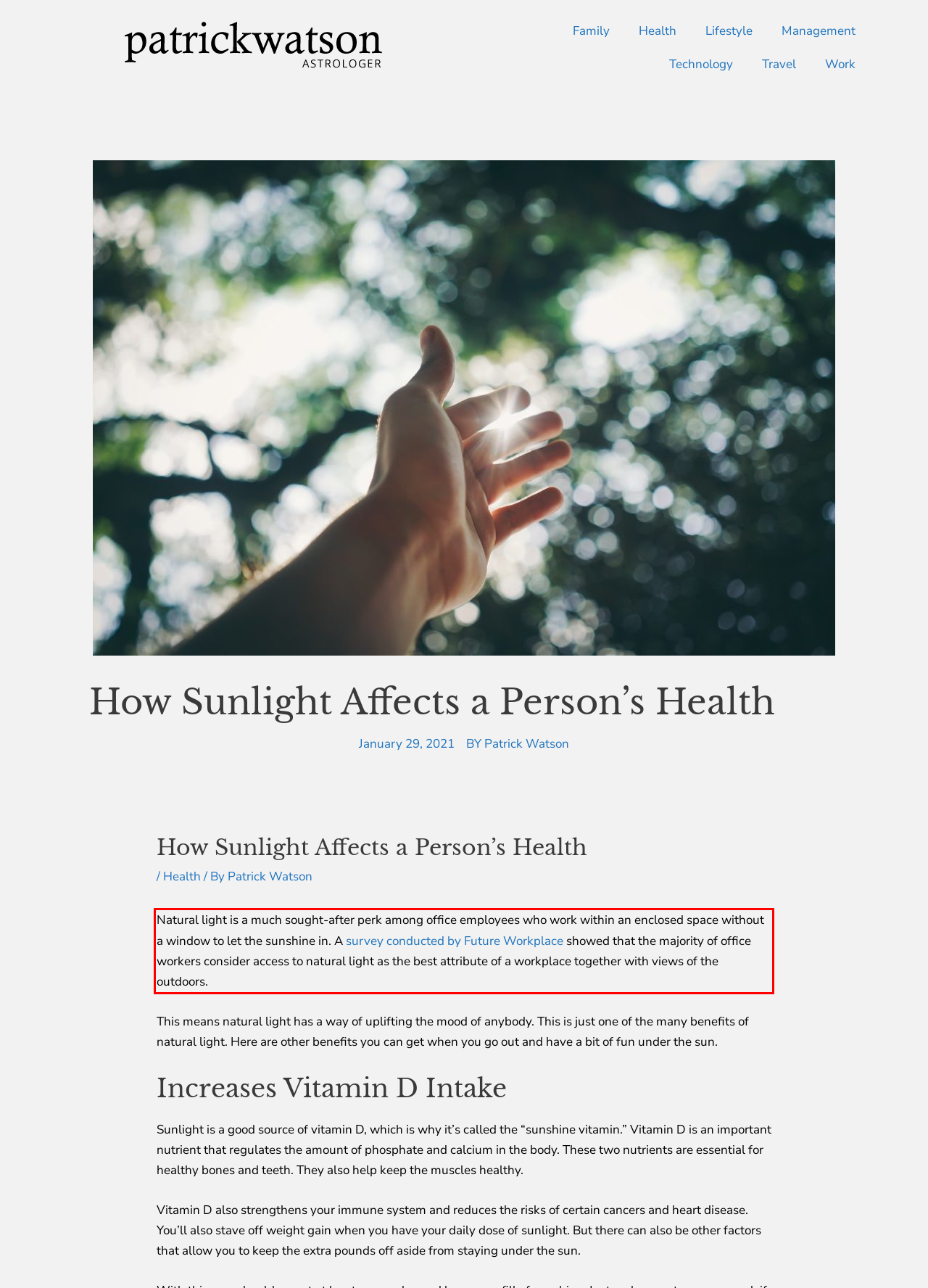Given a screenshot of a webpage, locate the red bounding box and extract the text it encloses.

Natural light is a much sought-after perk among office employees who work within an enclosed space without a window to let the sunshine in. A survey conducted by Future Workplace showed that the majority of office workers consider access to natural light as the best attribute of a workplace together with views of the outdoors.